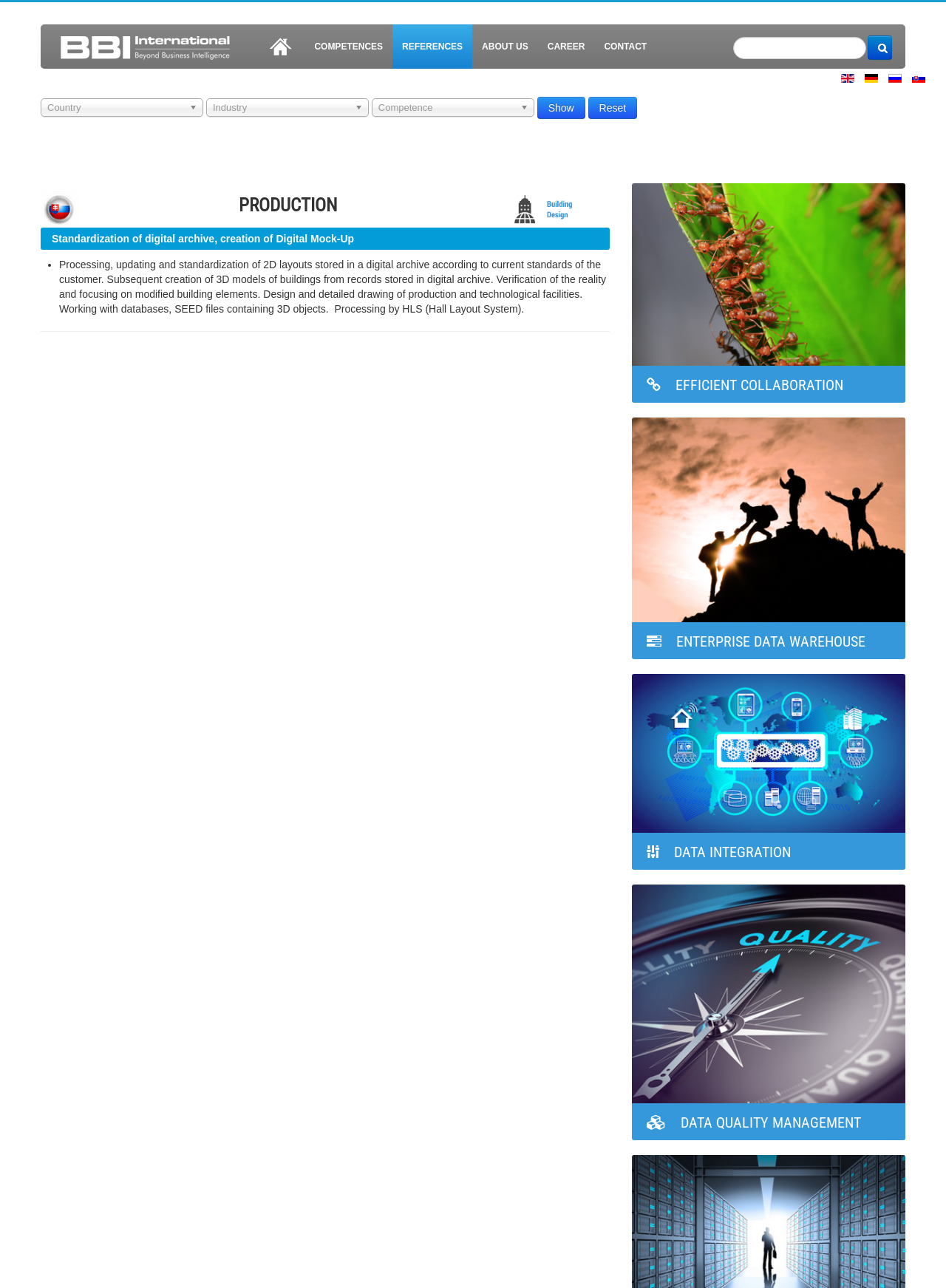Please provide a brief answer to the following inquiry using a single word or phrase:
What are the four sections with icons on the webpage?

Efficient Collaboration, Enterprise Data Warehouse, Data Integration, Data Quality Management